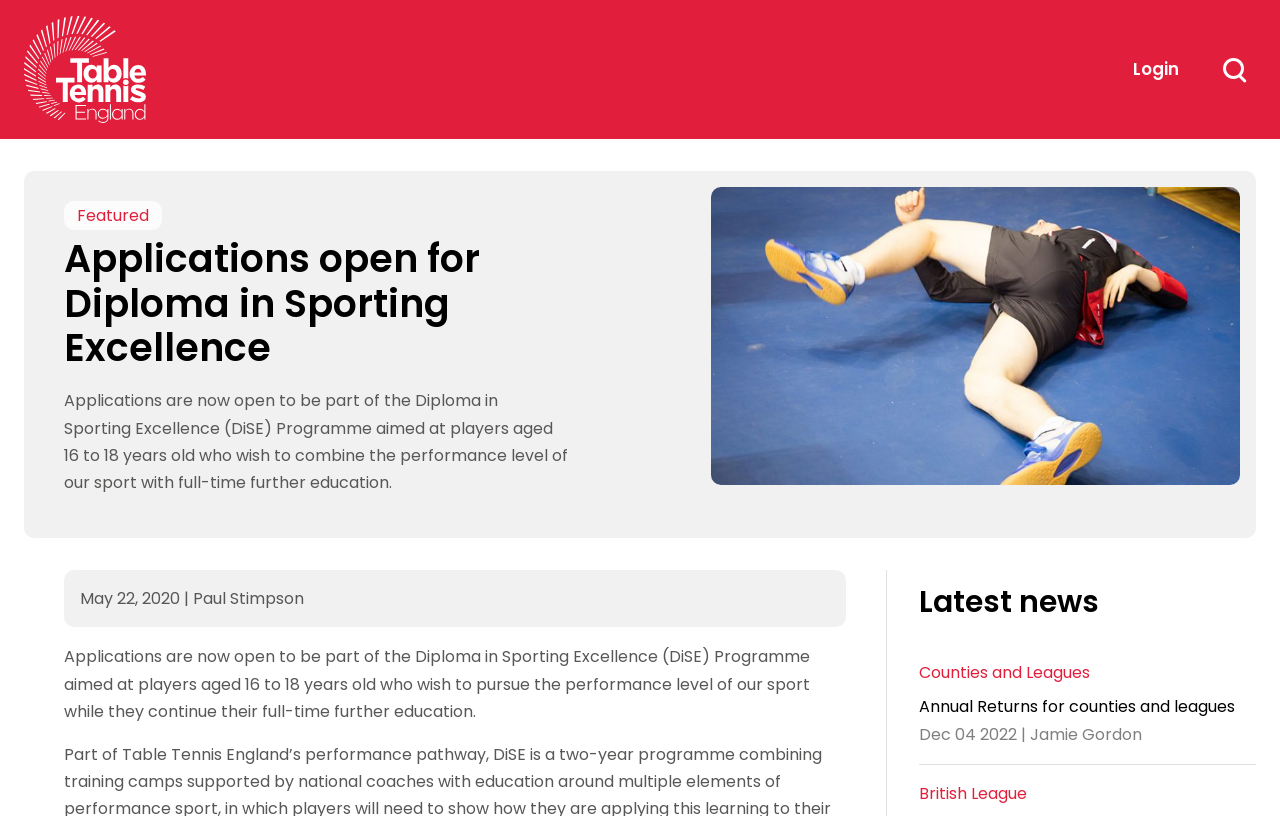Produce a meticulous description of the webpage.

The webpage is about Table Tennis England, specifically announcing the opening of applications for the Diploma in Sporting Excellence program. At the top left corner, there is a logo image with a link. On the top right corner, there are three links: "Login", "Search", and "Featured". 

Below the top section, the main content begins with a heading "Applications open for Diploma in Sporting Excellence" followed by a paragraph explaining the program, which is aimed at 16- to 18-year-old players who want to combine their sport with full-time further education. 

Underneath, there is a section with the date "May 22, 2020", the author "Paul Stimpson", and a separator line. This section is followed by another paragraph reiterating the program's details. 

On the right side of the page, there is a section titled "Latest news" with two news articles. The first article is about "Annual Returns for counties and leagues" with a link, and the second article is about "British League" with the author "Jamie Gordon" and the date "Dec 04 2022".